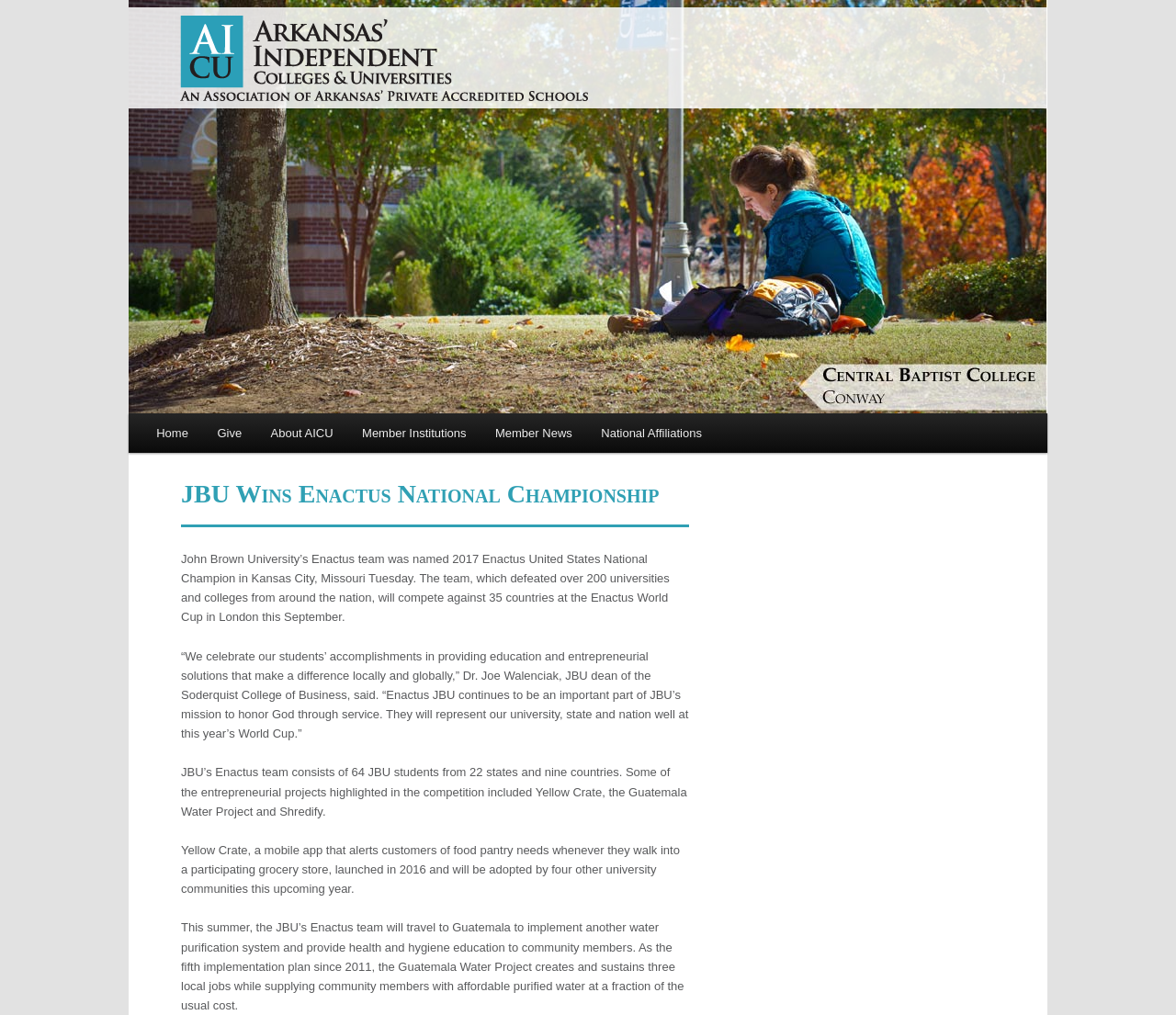Using the information from the screenshot, answer the following question thoroughly:
What is the name of the university that won the Enactus National Championship?

I found this answer by reading the article on the webpage, which mentions 'John Brown University’s Enactus team was named 2017 Enactus United States National Champion...'.